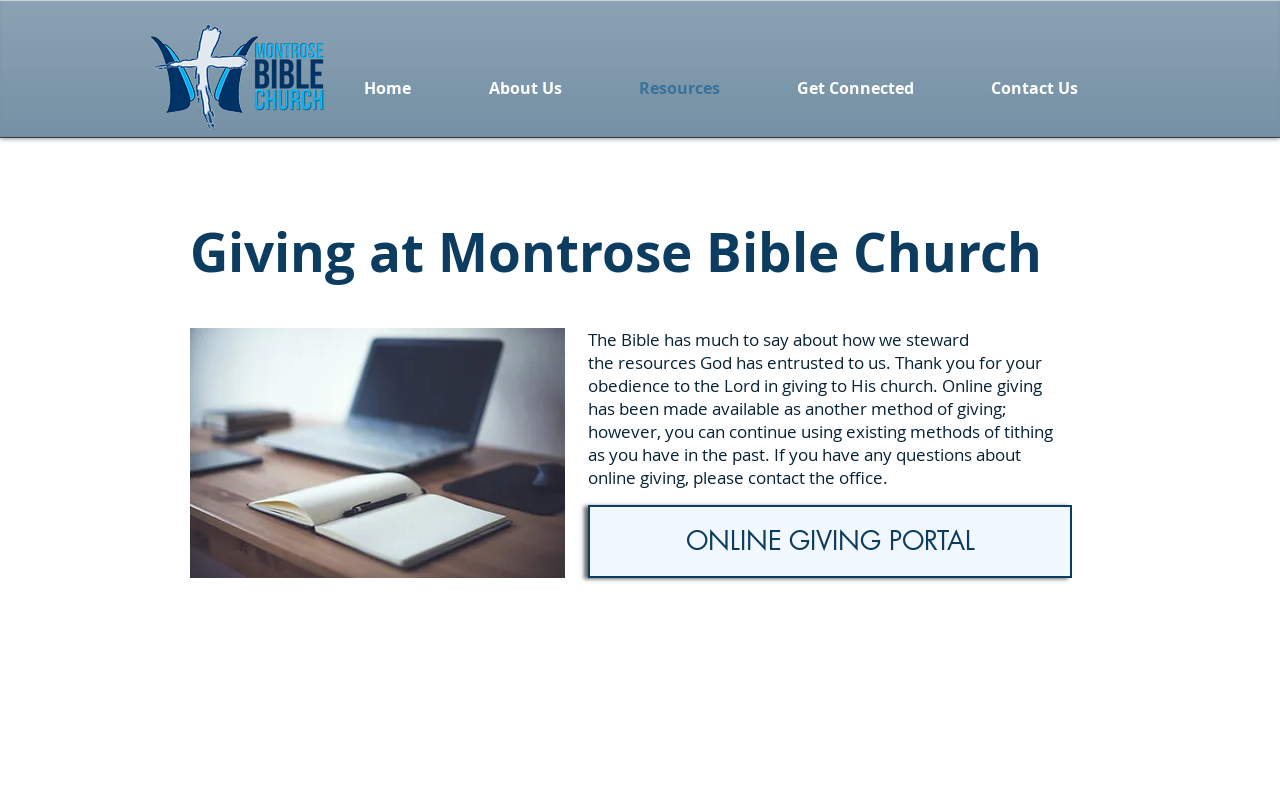Summarize the webpage comprehensively, mentioning all visible components.

The webpage is about online giving at Montrose Bible Church. At the top left corner, there is a logo of the church, which is an image of "MBC Block and Logo.png". Next to the logo, there is a navigation menu with five links: "Home", "About Us", "Resources", "Get Connected", and "Contact Us". 

Below the navigation menu, there is a main section that takes up most of the page. At the top of this section, there is a heading that reads "Giving at Montrose Bible Church". Below the heading, there is an image of a workspace on the left side, and a paragraph of text on the right side. The text explains the importance of stewarding resources and thanks the reader for their obedience to the Lord in giving to the church. It also mentions that online giving is available as another method of giving, and provides contact information for any questions.

At the bottom of the main section, there is a link to the "ONLINE GIVING PORTAL".